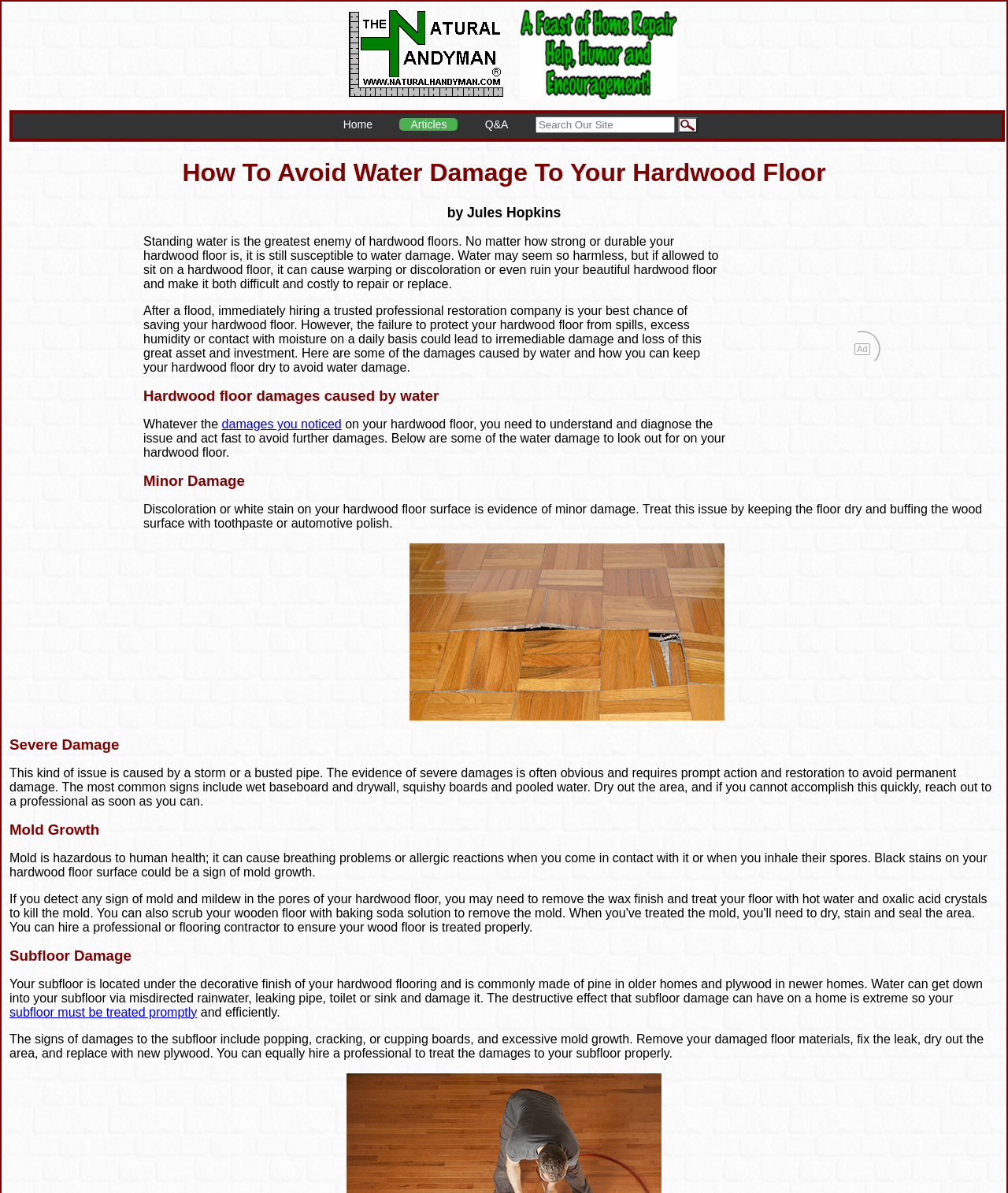Identify the bounding box coordinates for the UI element that matches this description: "name="ss360Query" placeholder="Search Our Site"".

[0.531, 0.098, 0.669, 0.112]